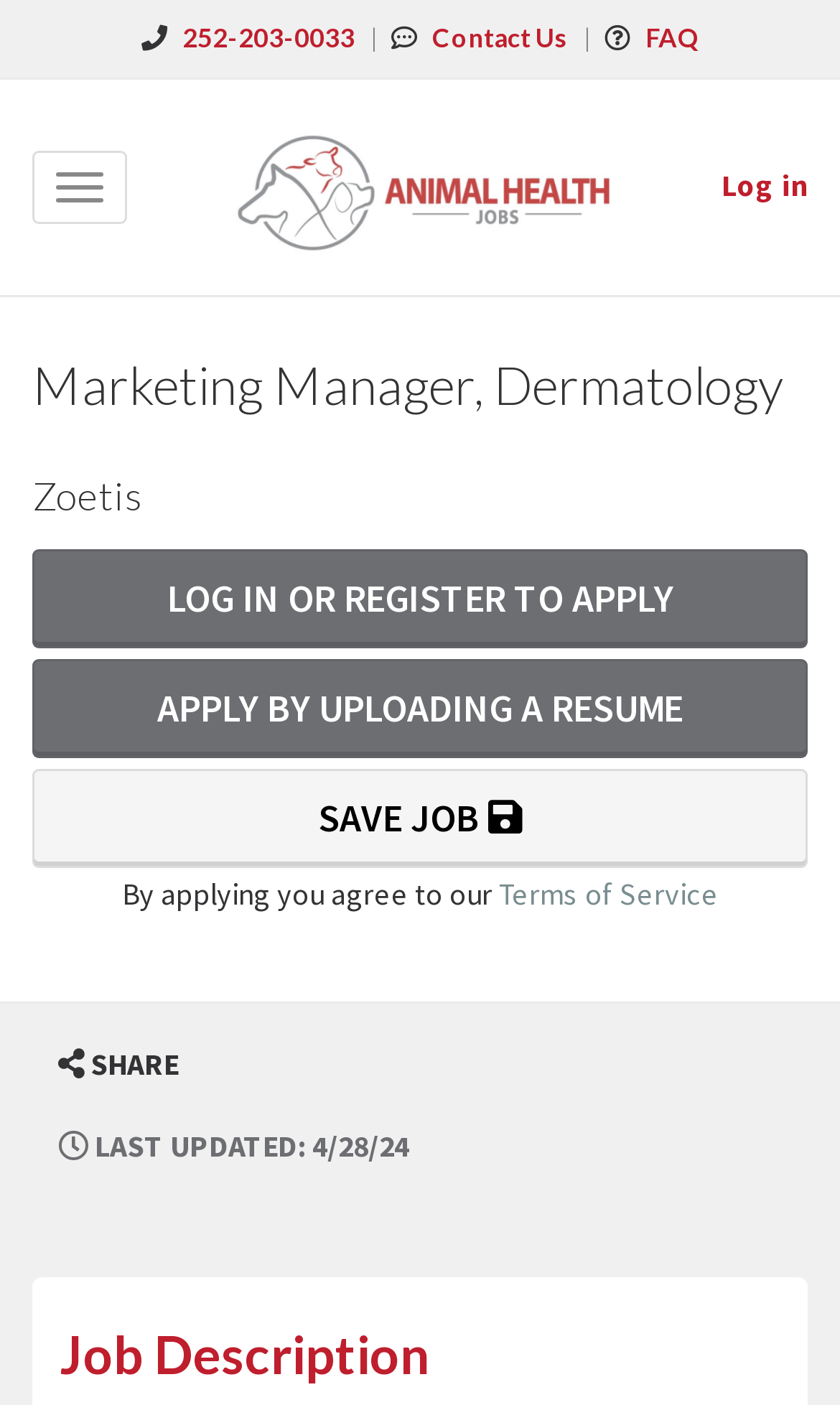Generate a comprehensive description of the contents of the webpage.

This webpage is a job posting for an Account Manager Sales & Marketing position in Parsippany, New Jersey on Animal Health Jobs. At the top left, there is a phone number "252-203-0033" followed by a vertical line, and then a "Contact Us" link and a "FAQ" link. Below these elements, there is a button to toggle navigation, and a link to "Animal Health Jobs" with an accompanying image. To the right of these elements, there is a "Log in" link.

The main content of the page starts with a heading "Marketing Manager, Dermatology" followed by the company name "Zoetis". Below this, there are two prominent links: "LOG IN OR REGISTER TO APPLY" and "APPLY BY UPLOADING A RESUME". 

On the left side, there is a "SAVE JOB" button, and a paragraph of text stating that by applying, you agree to the "Terms of Service", which is a clickable link. Below this, there is a "SHARE" button with a share icon. The job posting was last updated on "4/28/24", as indicated by a line of text.

The main job description section is separated from the above elements by a horizontal line. The section is titled "Job Description" and takes up the majority of the page.